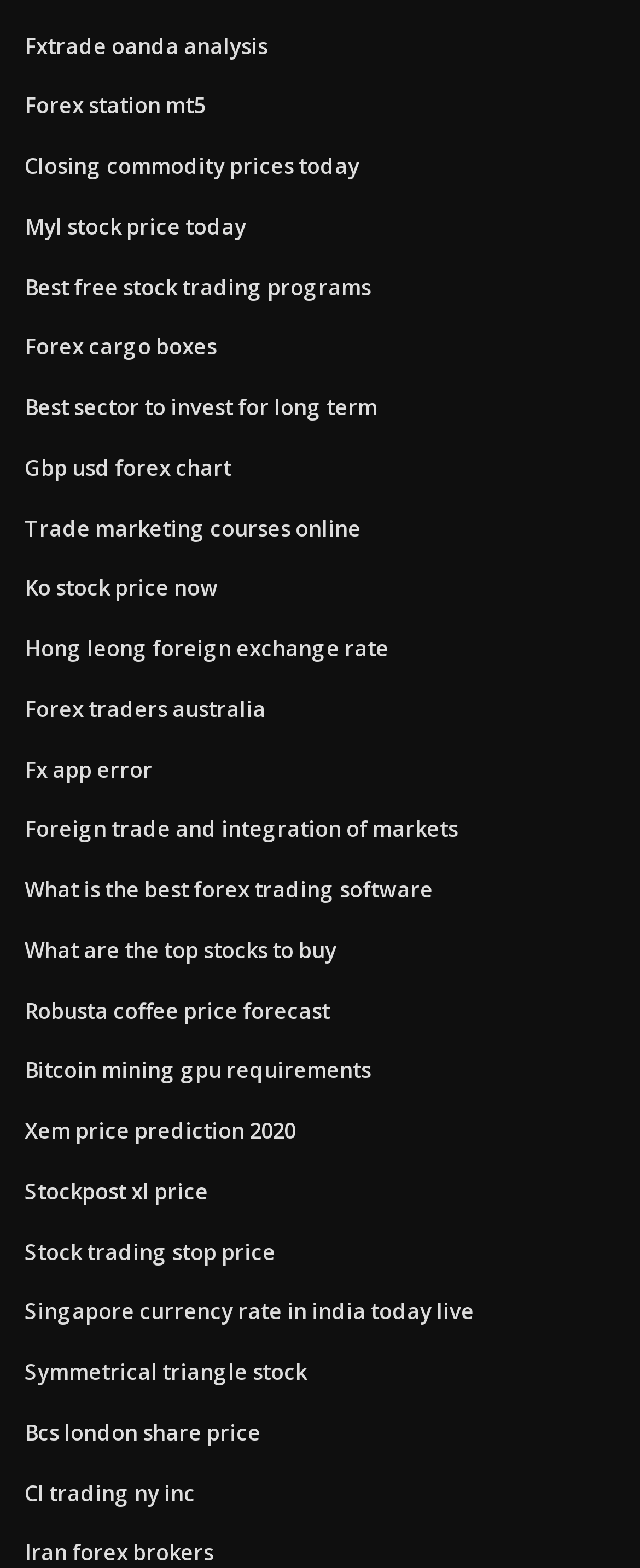Give a one-word or one-phrase response to the question: 
What type of information can be found on this webpage?

Market data and analysis